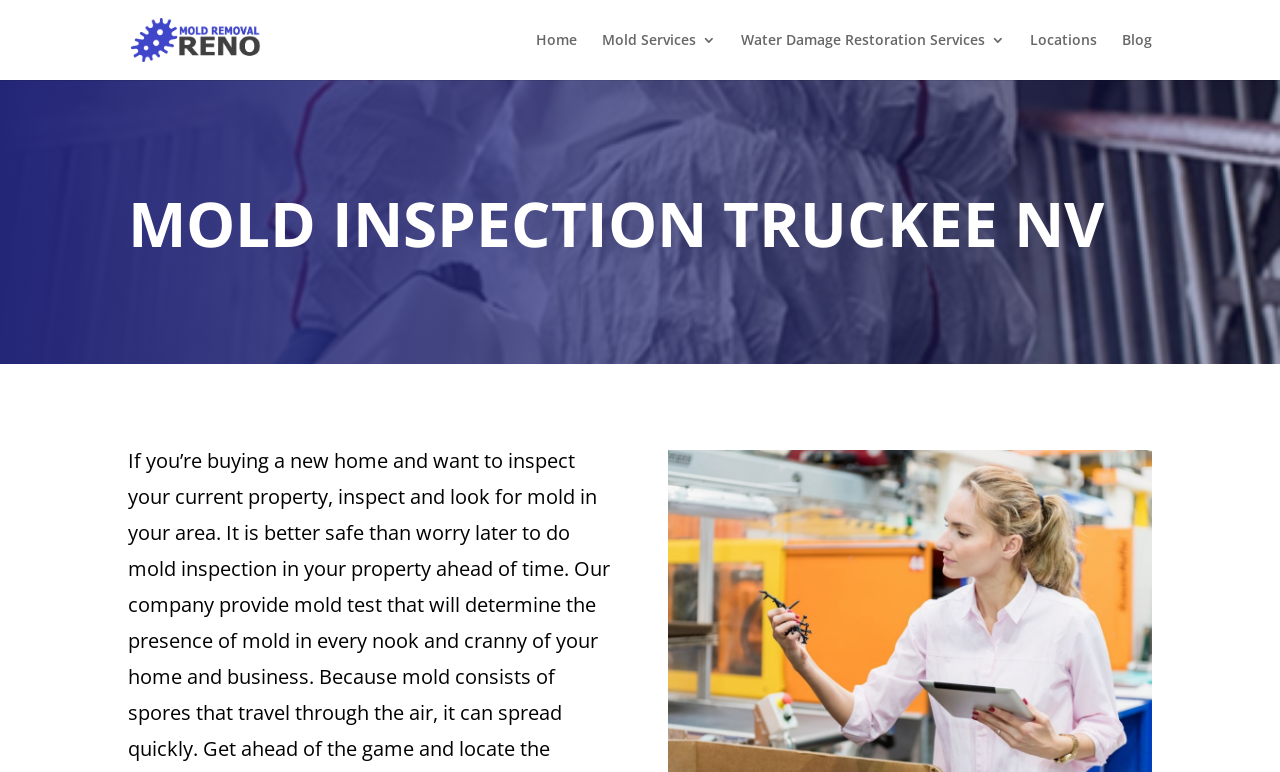Specify the bounding box coordinates (top-left x, top-left y, bottom-right x, bottom-right y) of the UI element in the screenshot that matches this description: Mold Services

[0.47, 0.043, 0.559, 0.104]